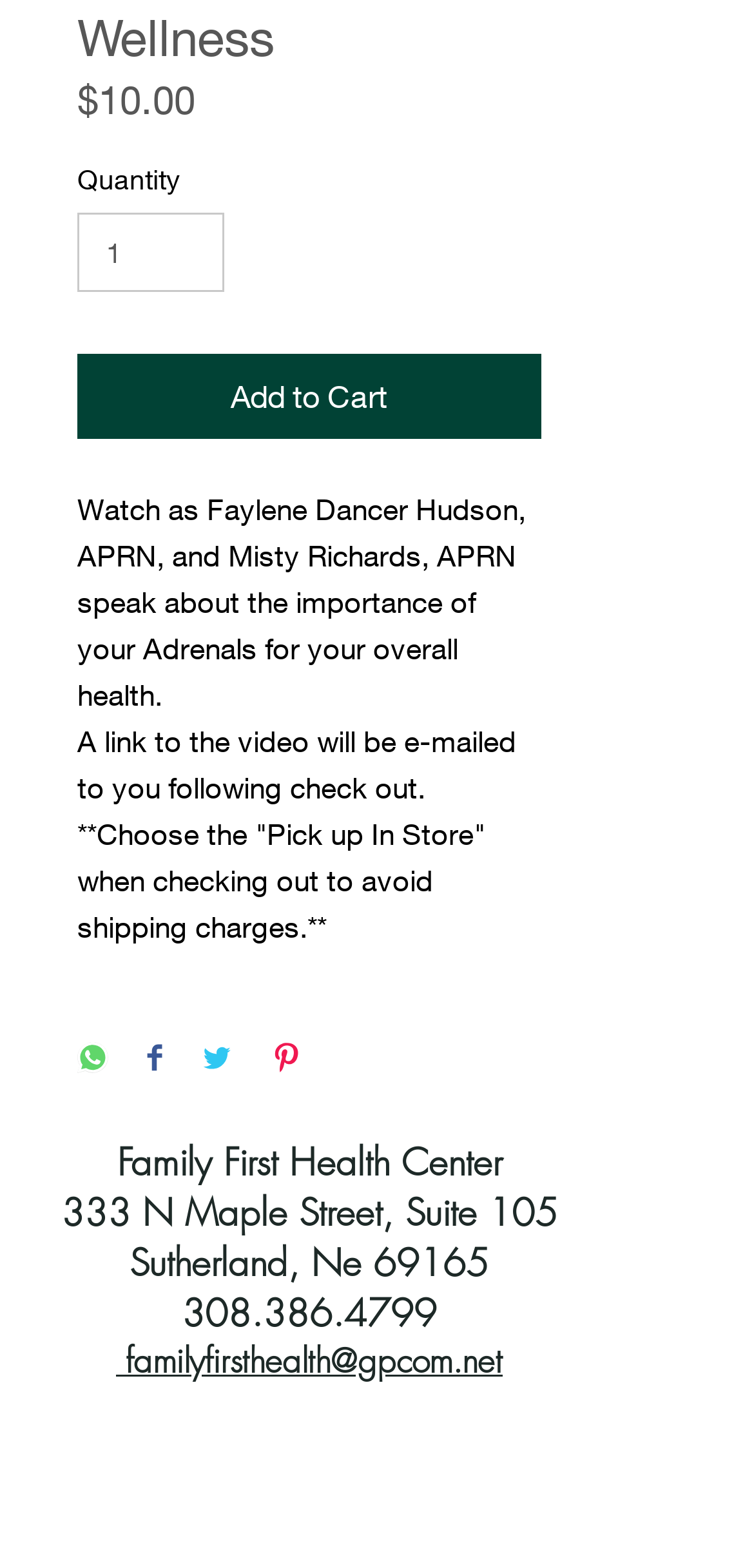Please mark the bounding box coordinates of the area that should be clicked to carry out the instruction: "find a locksmith".

None